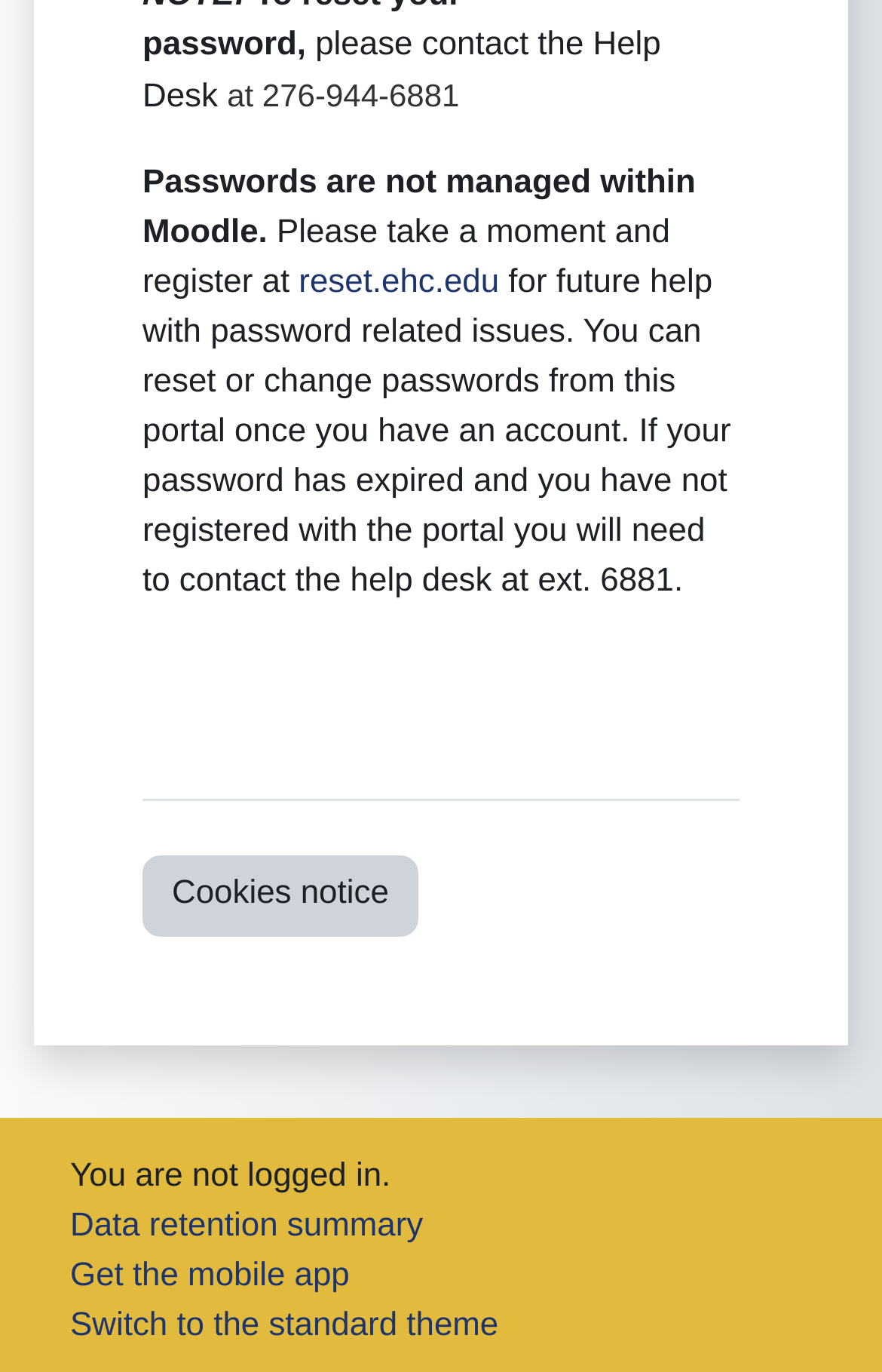What is the purpose of registering at reset.ehc.edu? Examine the screenshot and reply using just one word or a brief phrase.

Future help with password issues